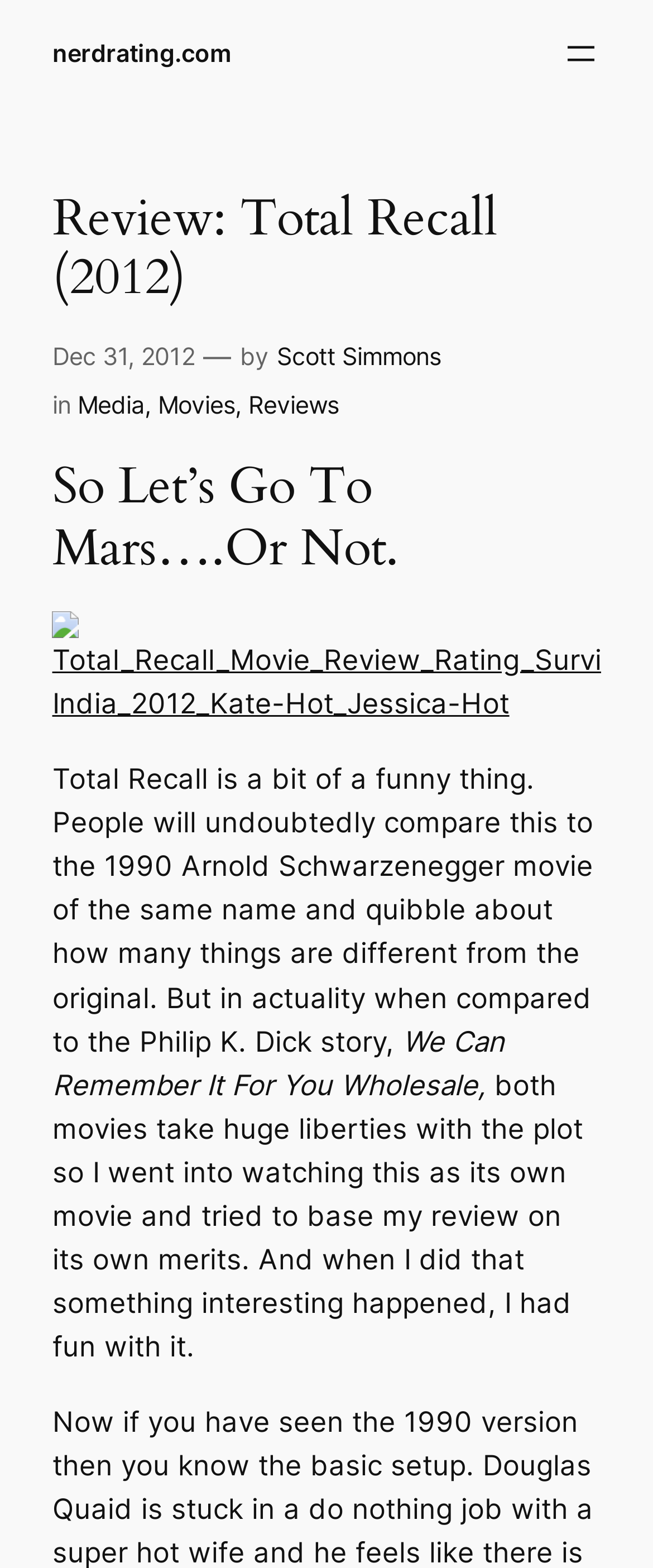Find the bounding box coordinates of the UI element according to this description: "aria-label="Open menu"".

[0.858, 0.021, 0.92, 0.047]